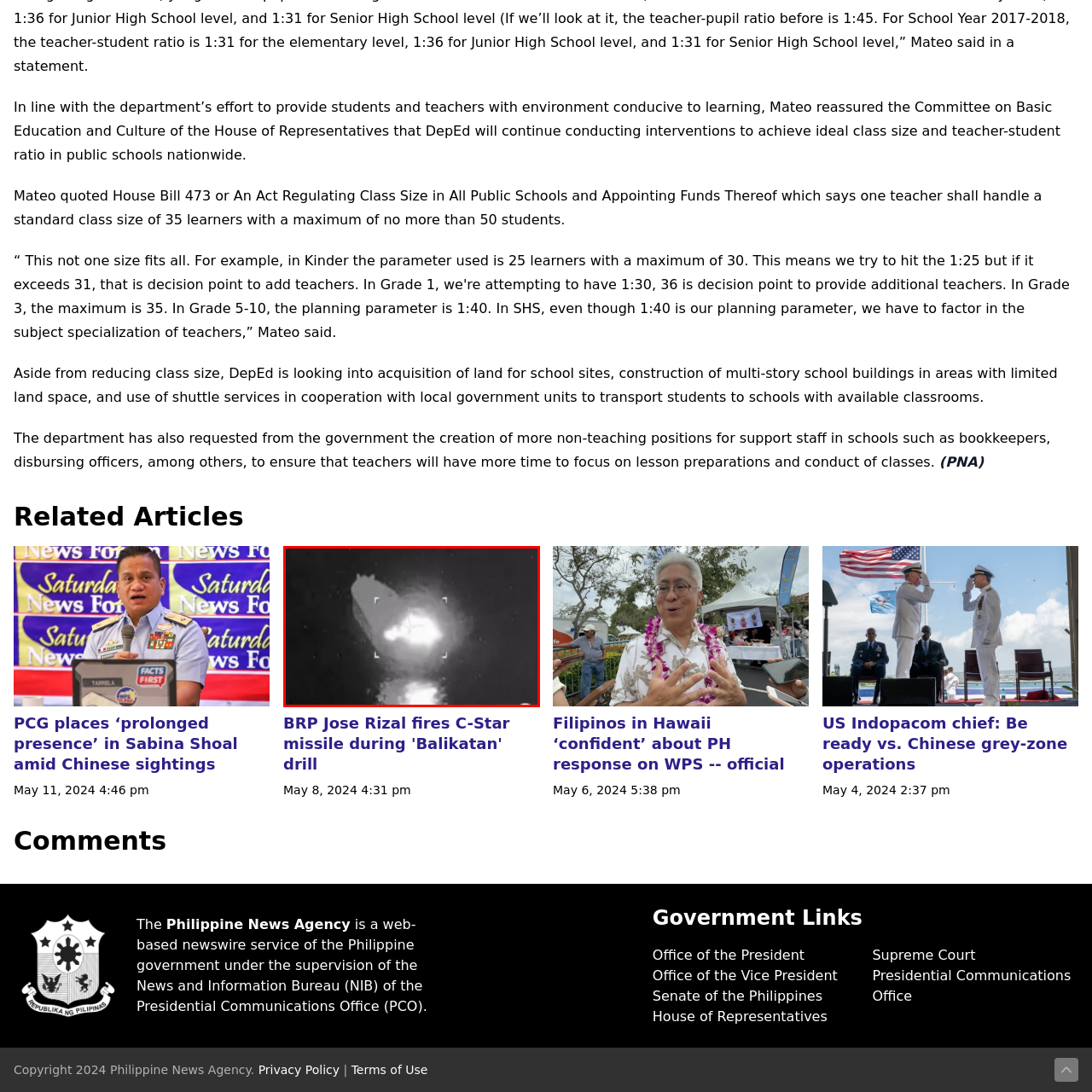What is the name of the military drill?
Examine the image that is surrounded by the red bounding box and answer the question with as much detail as possible using the image.

The caption states that the image captures a nighttime view of the BRP Jose Rizal during a recent military drill known as 'Balikatan', which demonstrates the capabilities of the Philippine military.